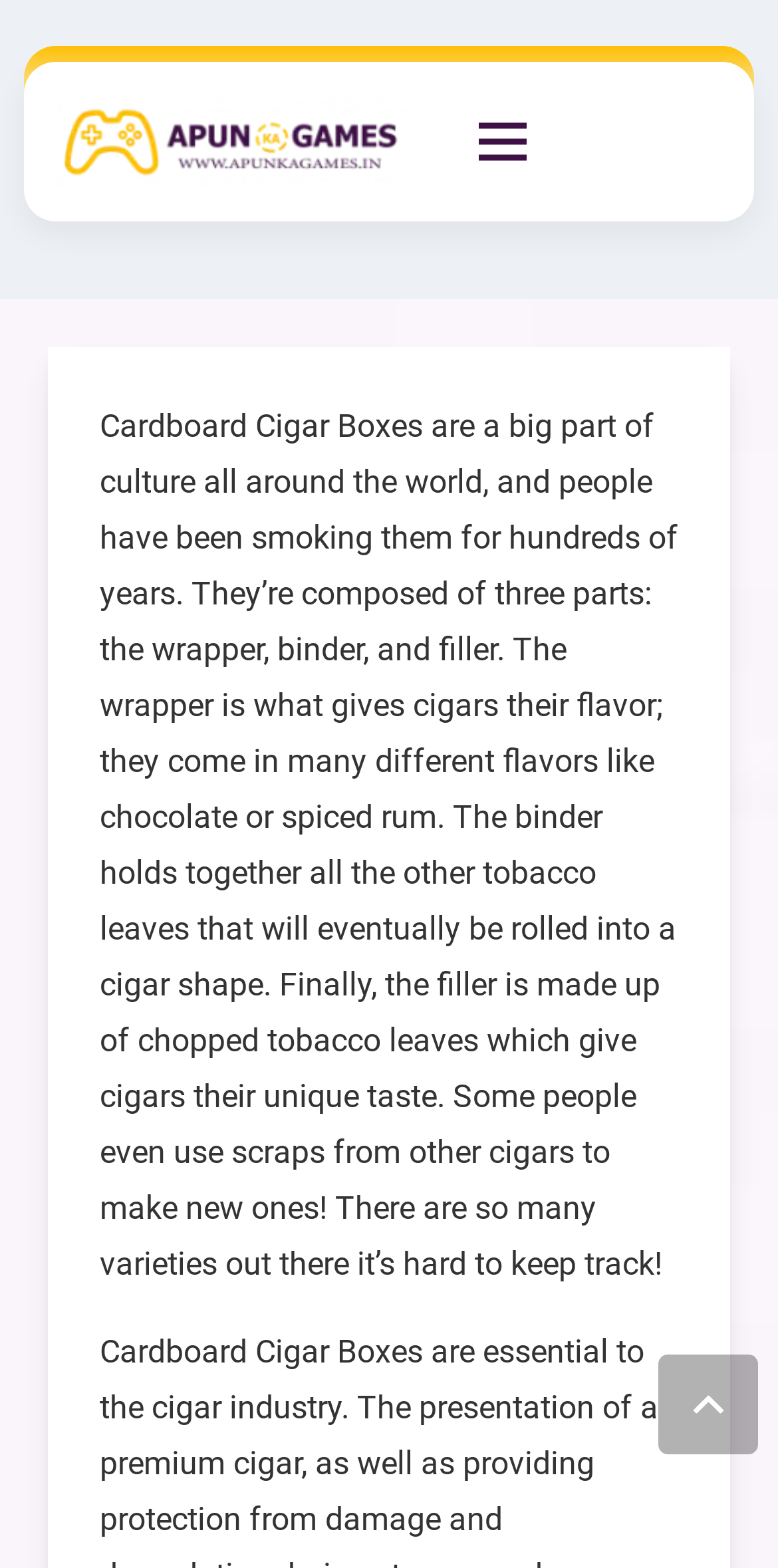Find the bounding box coordinates for the element described here: "aria-label="Menu"".

[0.582, 0.059, 0.709, 0.122]